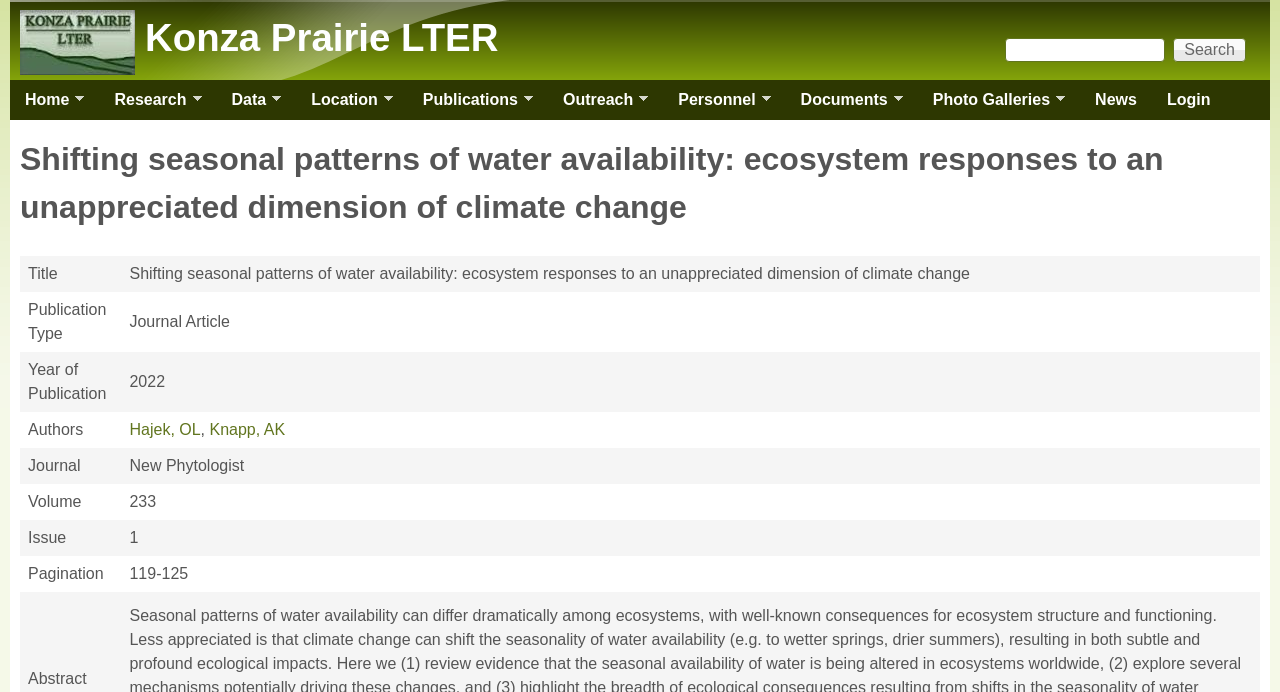Find the bounding box coordinates of the element to click in order to complete this instruction: "Go to the home page". The bounding box coordinates must be four float numbers between 0 and 1, denoted as [left, top, right, bottom].

[0.008, 0.116, 0.066, 0.173]